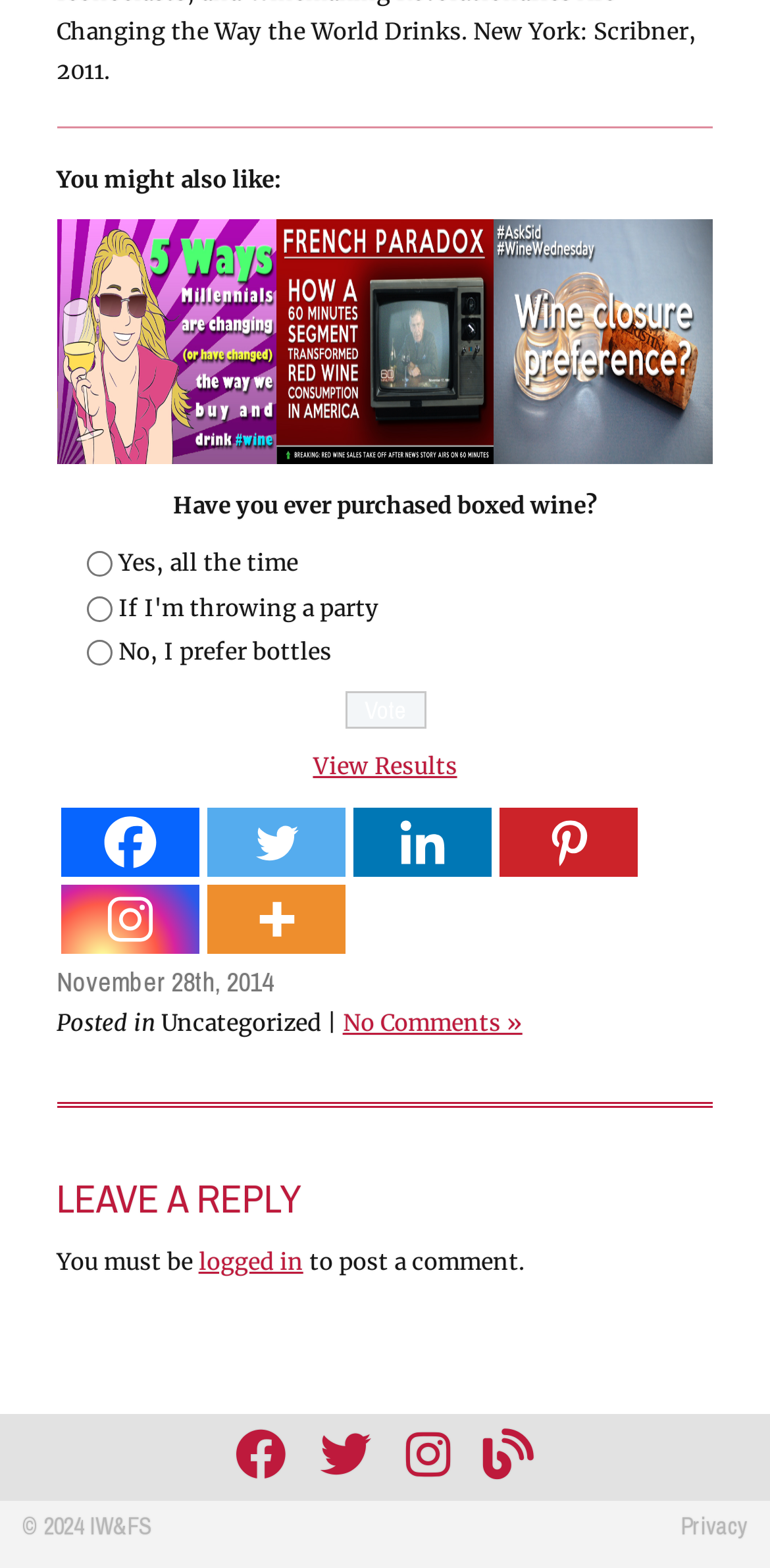Determine the bounding box coordinates (top-left x, top-left y, bottom-right x, bottom-right y) of the UI element described in the following text: No Comments »

[0.445, 0.644, 0.678, 0.661]